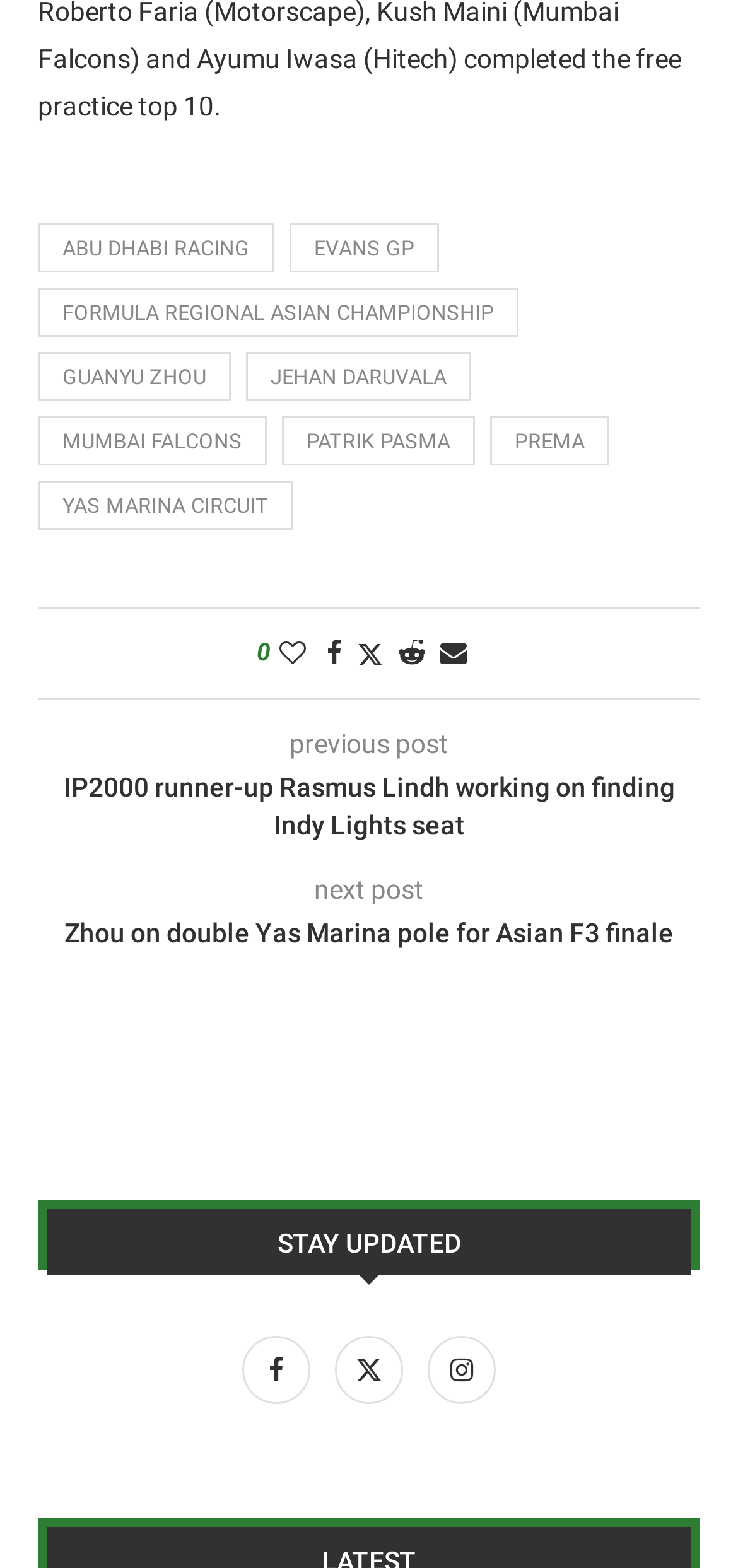Locate the bounding box coordinates of the clickable element to fulfill the following instruction: "Follow on Twitter". Provide the coordinates as four float numbers between 0 and 1 in the format [left, top, right, bottom].

[0.441, 0.865, 0.567, 0.884]